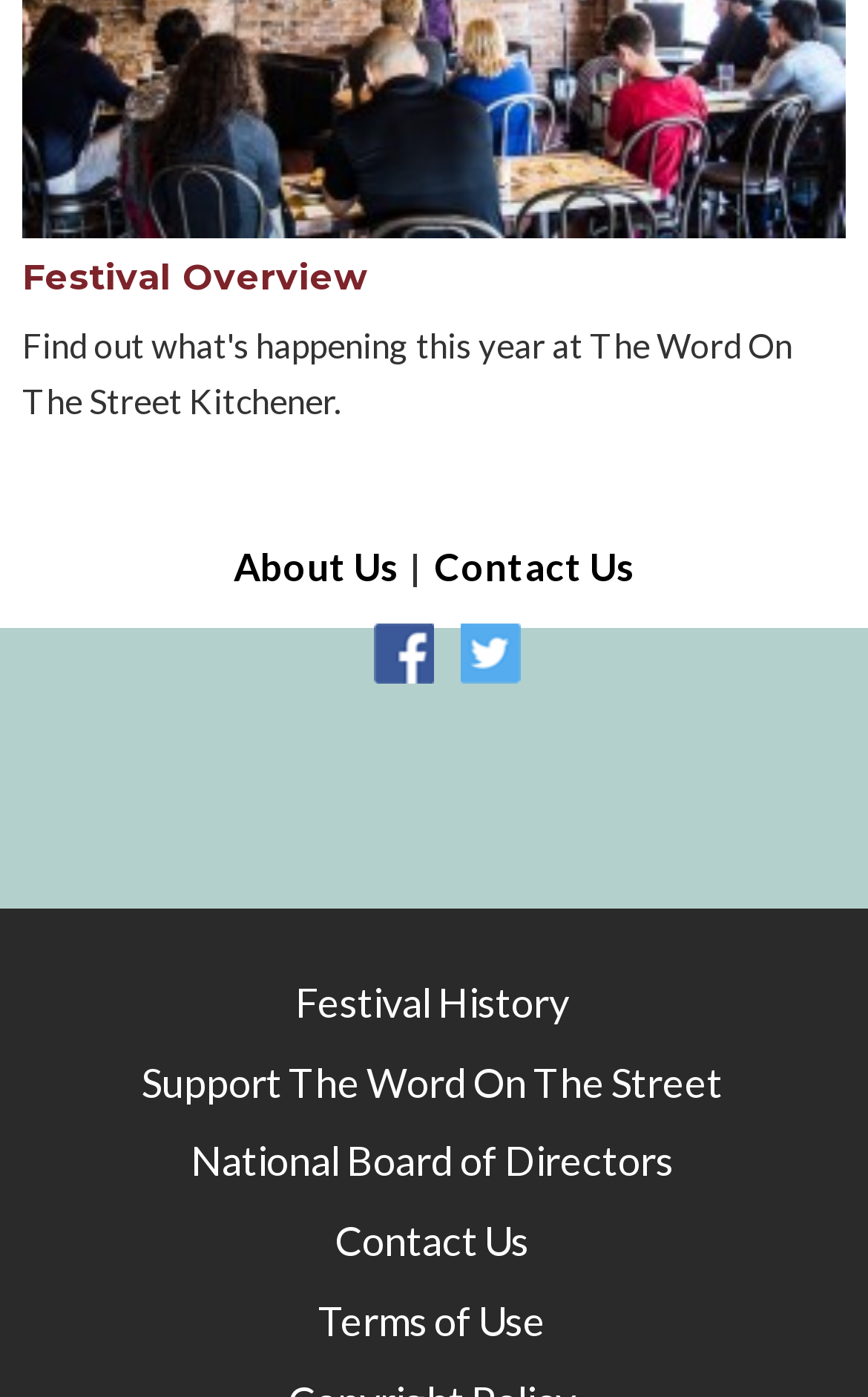How many images are there in the top section?
Using the image as a reference, give a one-word or short phrase answer.

2